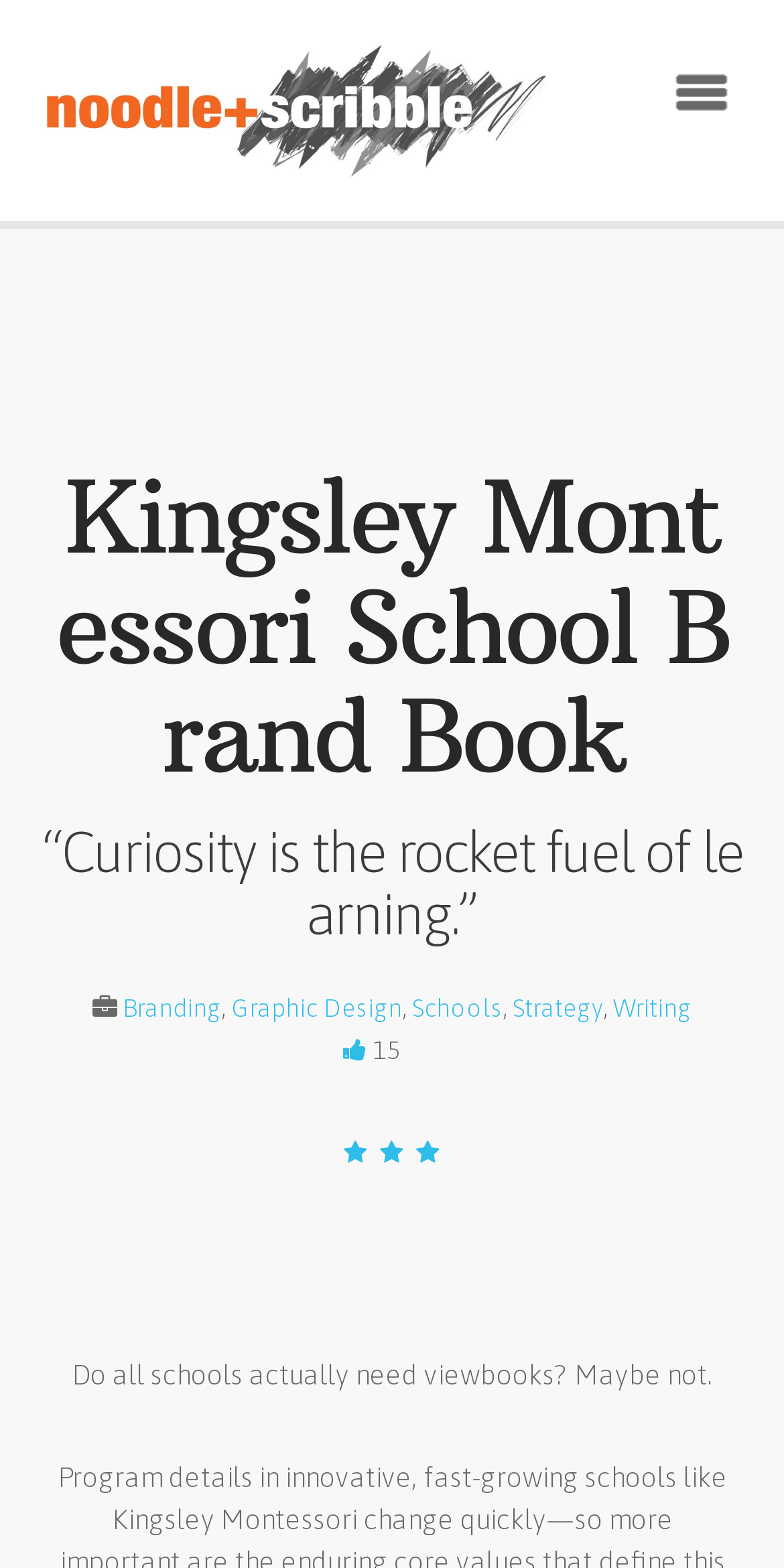Locate the bounding box coordinates of the clickable element to fulfill the following instruction: "View Kingsley Montessori School Brand Book". Provide the coordinates as four float numbers between 0 and 1 in the format [left, top, right, bottom].

[0.051, 0.141, 0.949, 0.505]